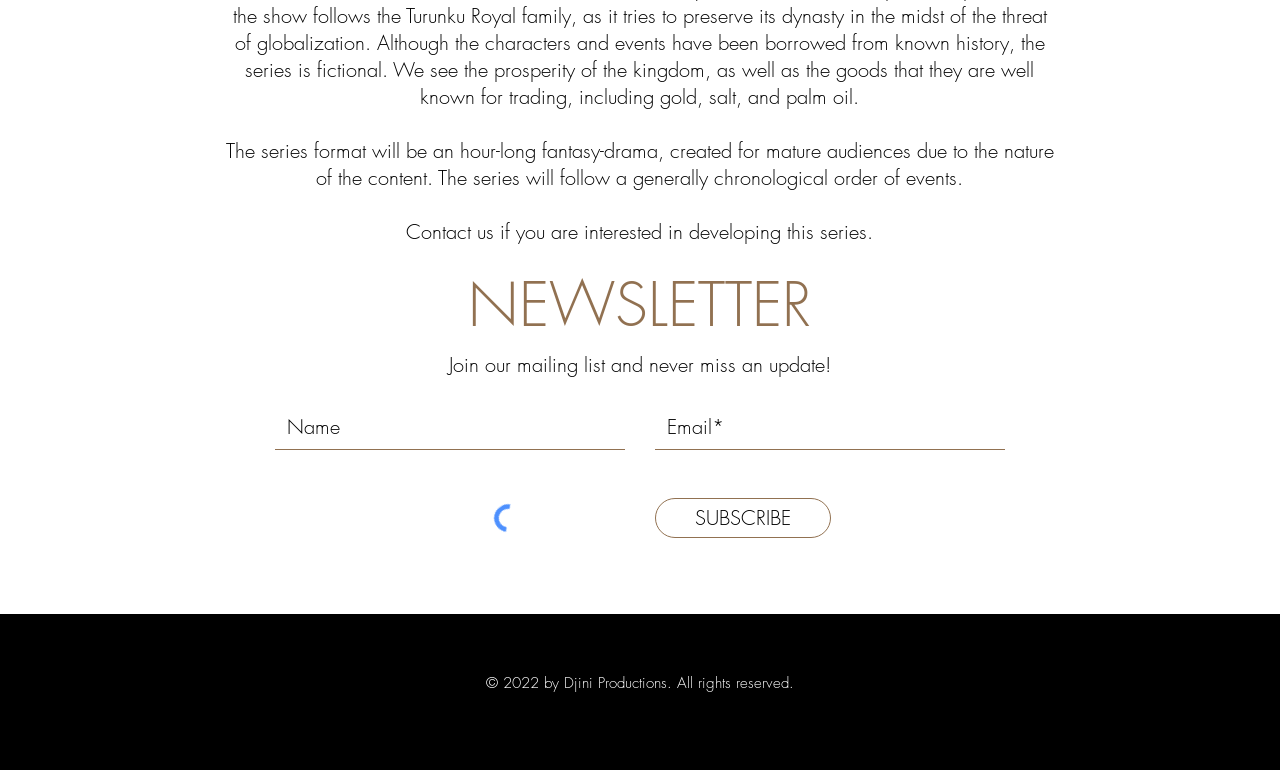Please use the details from the image to answer the following question comprehensively:
How many social media platforms are listed?

The list element with the label 'Social Bar' contains 5 link elements, each corresponding to a different social media platform: Facebook, Instagram, Vimeo, Twitter, and YouTube.